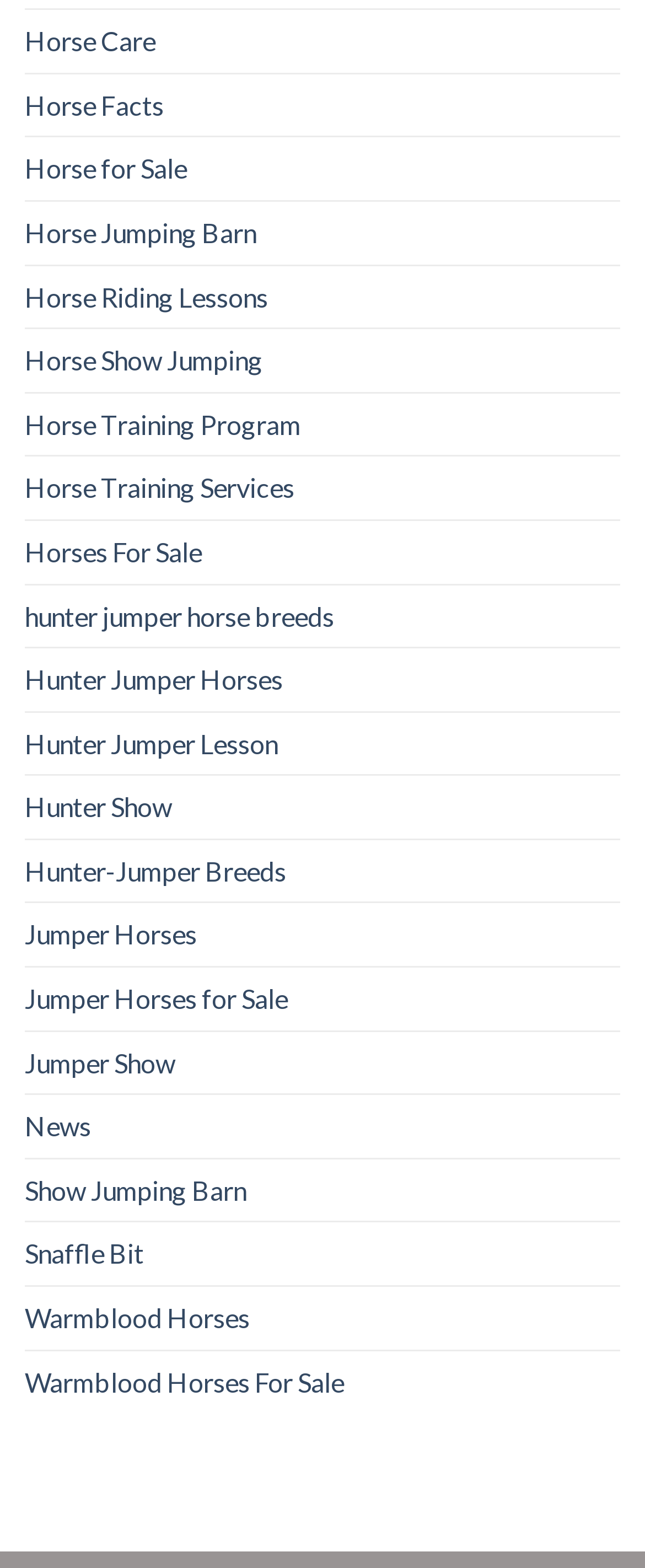Find the bounding box coordinates of the clickable area that will achieve the following instruction: "Explore category 'Uncategorized'".

None